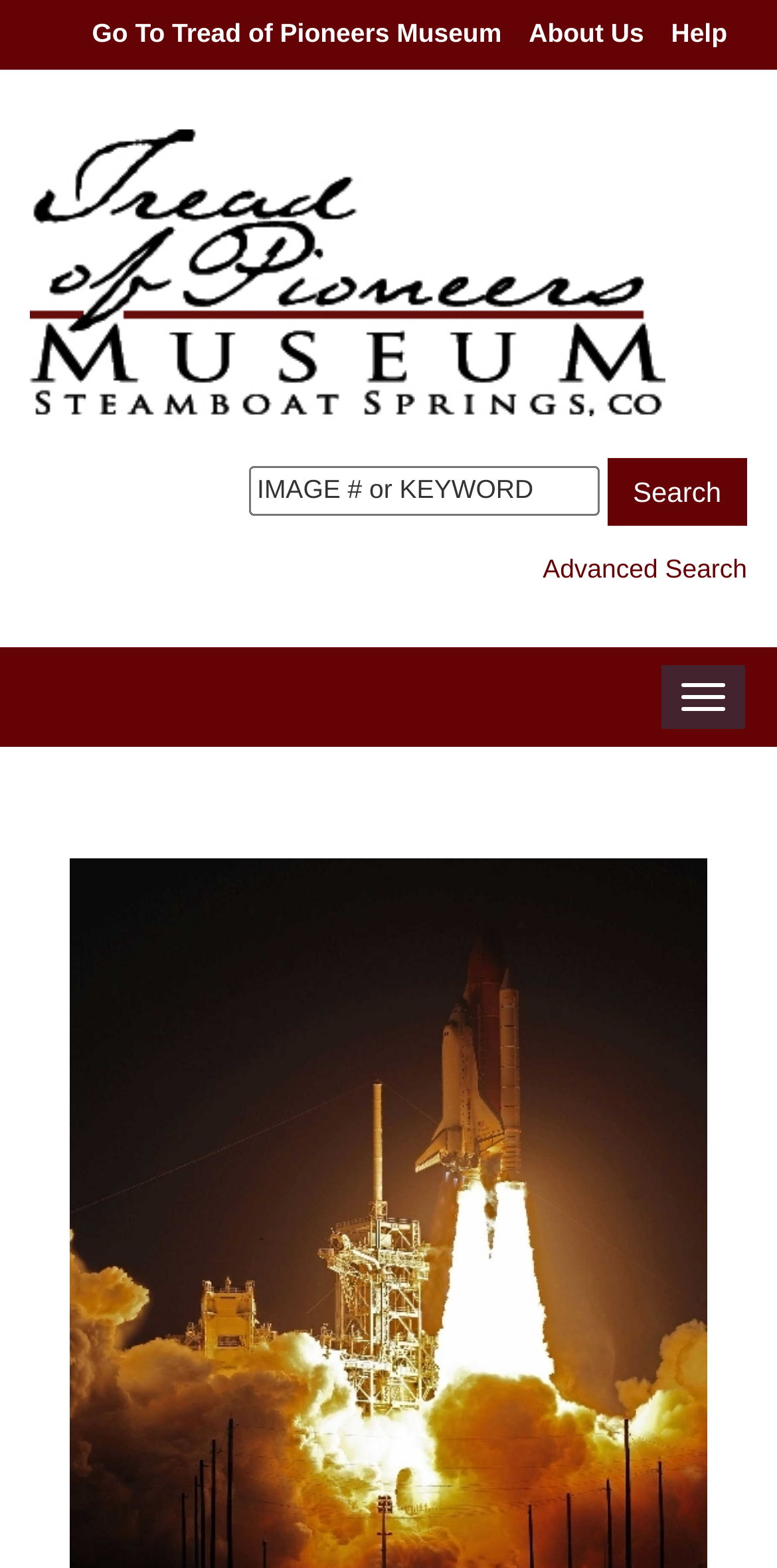Using the description: "Toggle navigation", identify the bounding box of the corresponding UI element in the screenshot.

[0.849, 0.423, 0.962, 0.466]